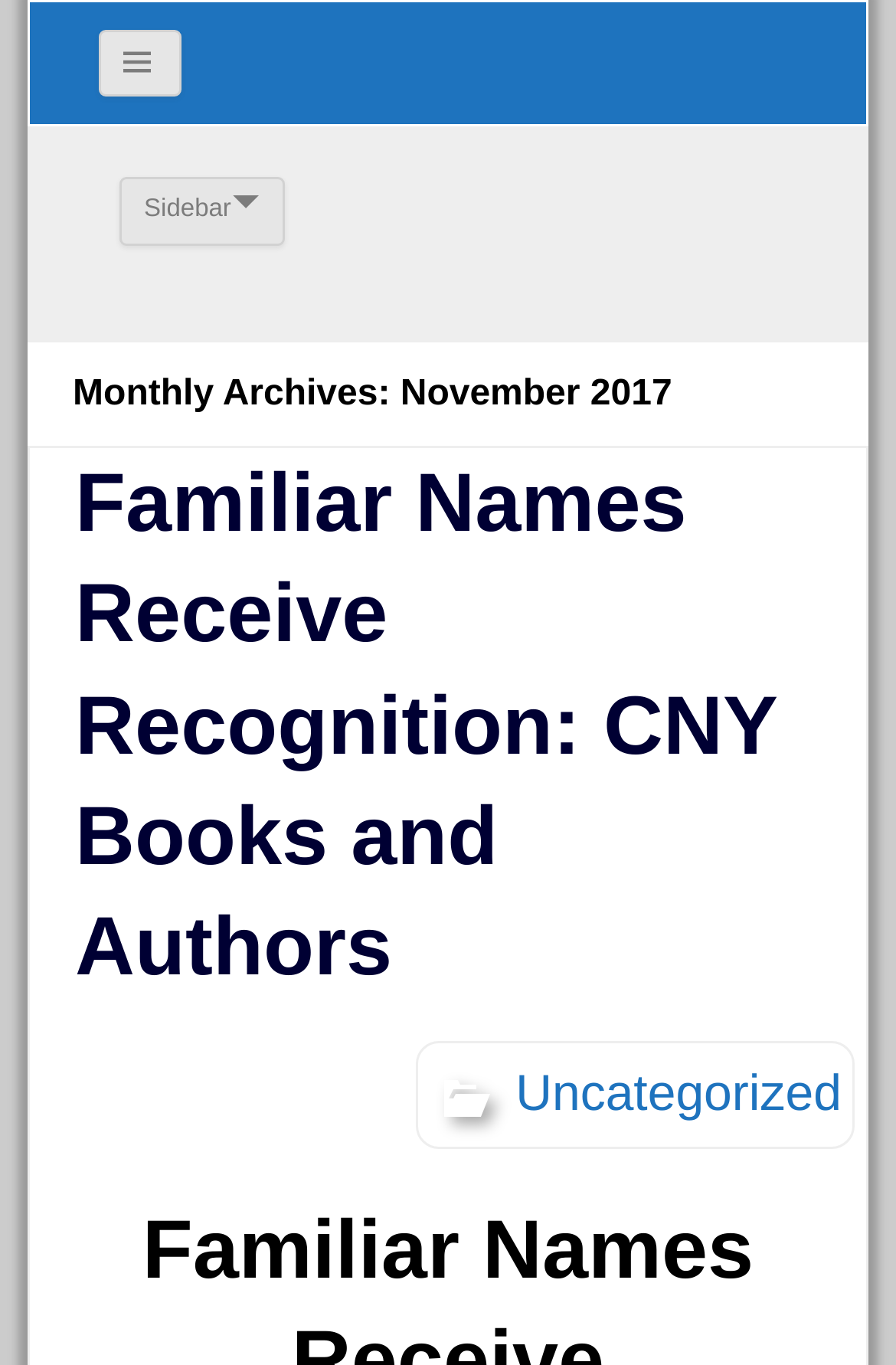What is the position of the header 'Monthly Archives: November 2017'?
Analyze the image and deliver a detailed answer to the question.

I compared the y1, y2 coordinates of the header 'Monthly Archives: November 2017' with the y1, y2 coordinates of the heading 'Sidebar ' and found that the header is below the sidebar.